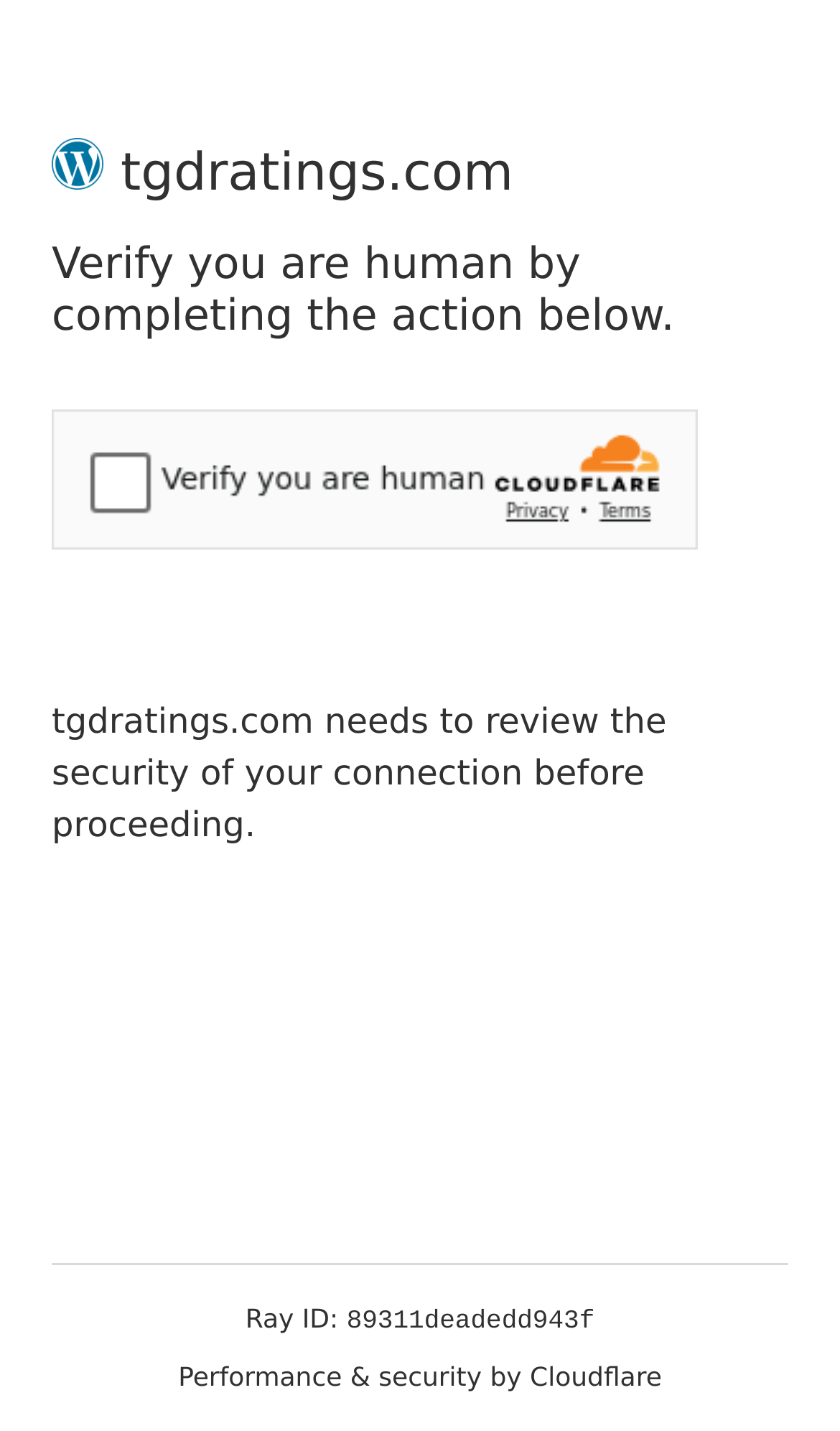What is the ID of the Ray associated with this security challenge?
Please provide a single word or phrase as the answer based on the screenshot.

89311deadedd943f